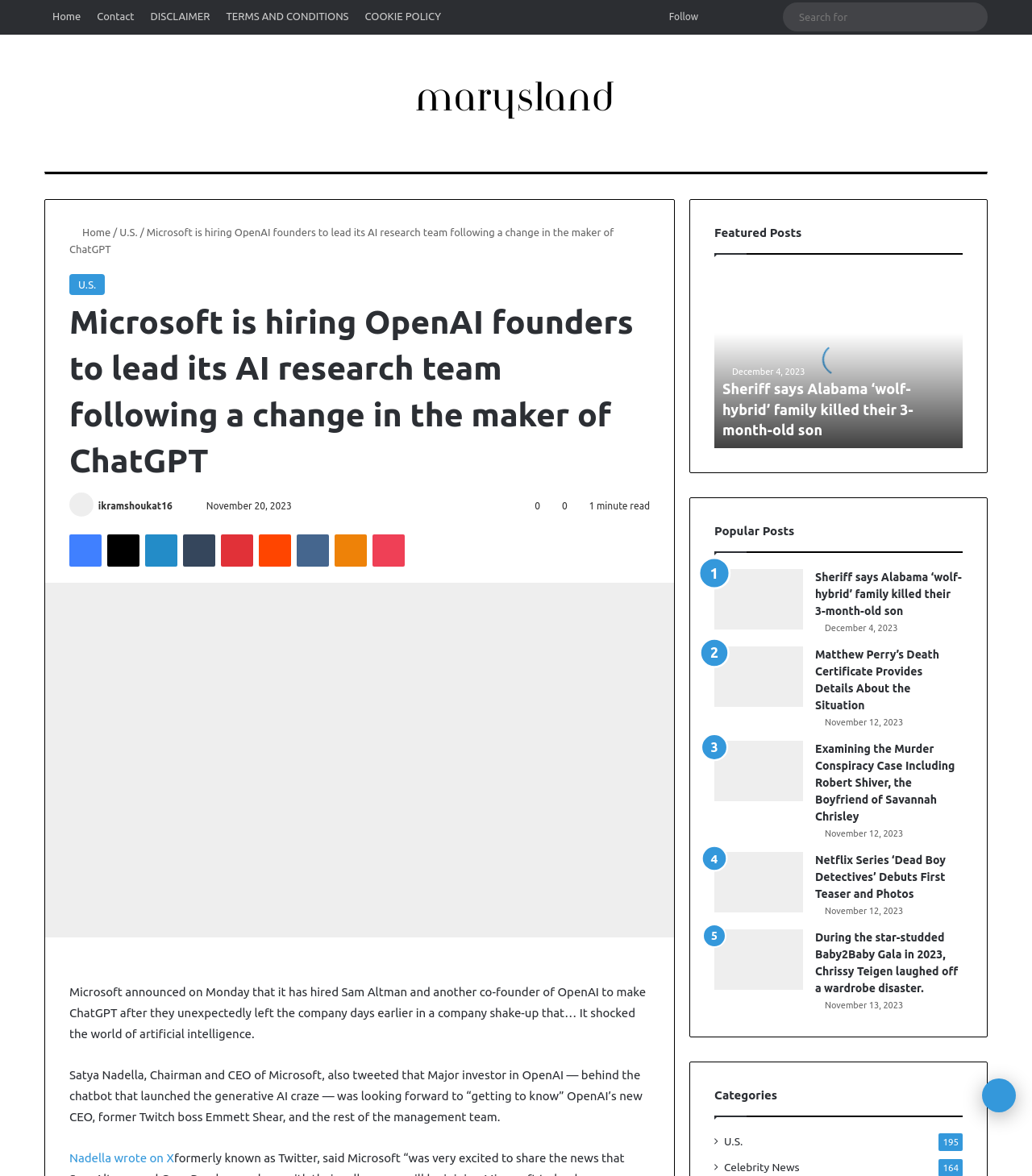Please specify the bounding box coordinates of the region to click in order to perform the following instruction: "View the 'Categories' section".

[0.692, 0.925, 0.753, 0.937]